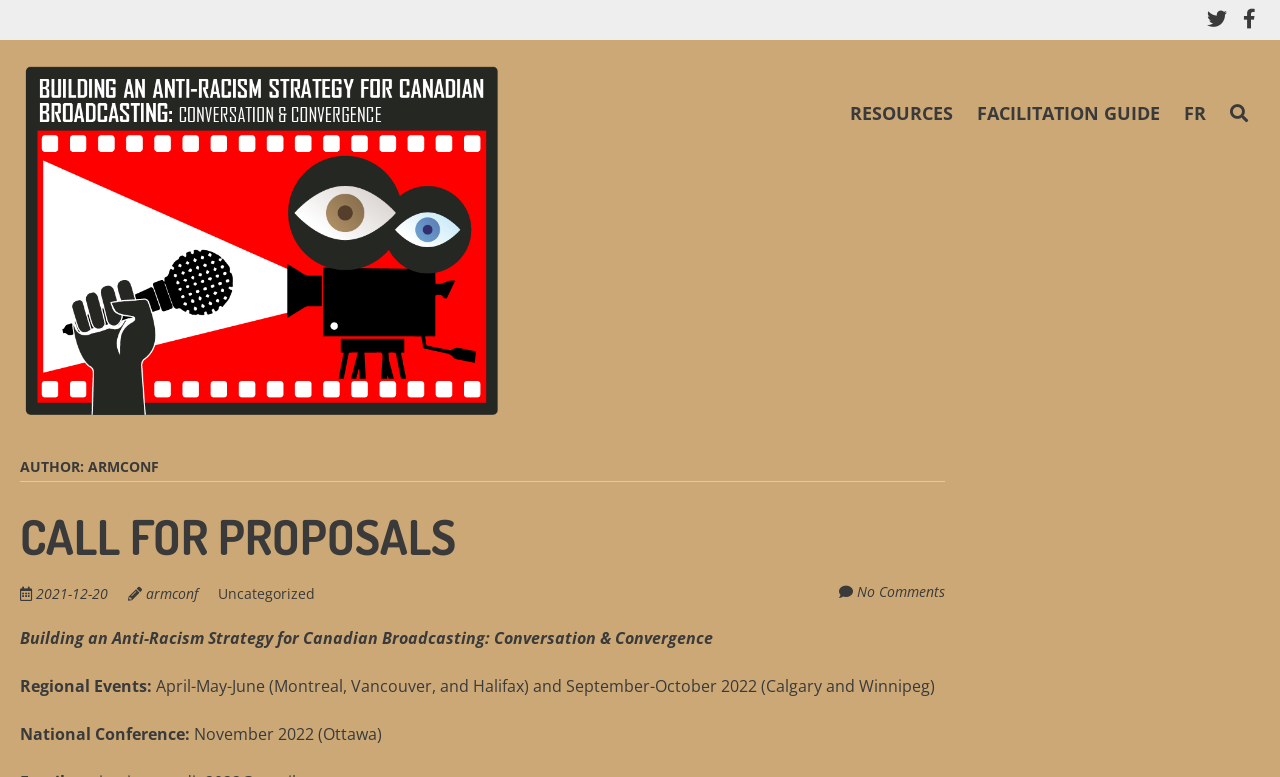What is the date of the national conference?
Answer the question with a single word or phrase derived from the image.

November 2022